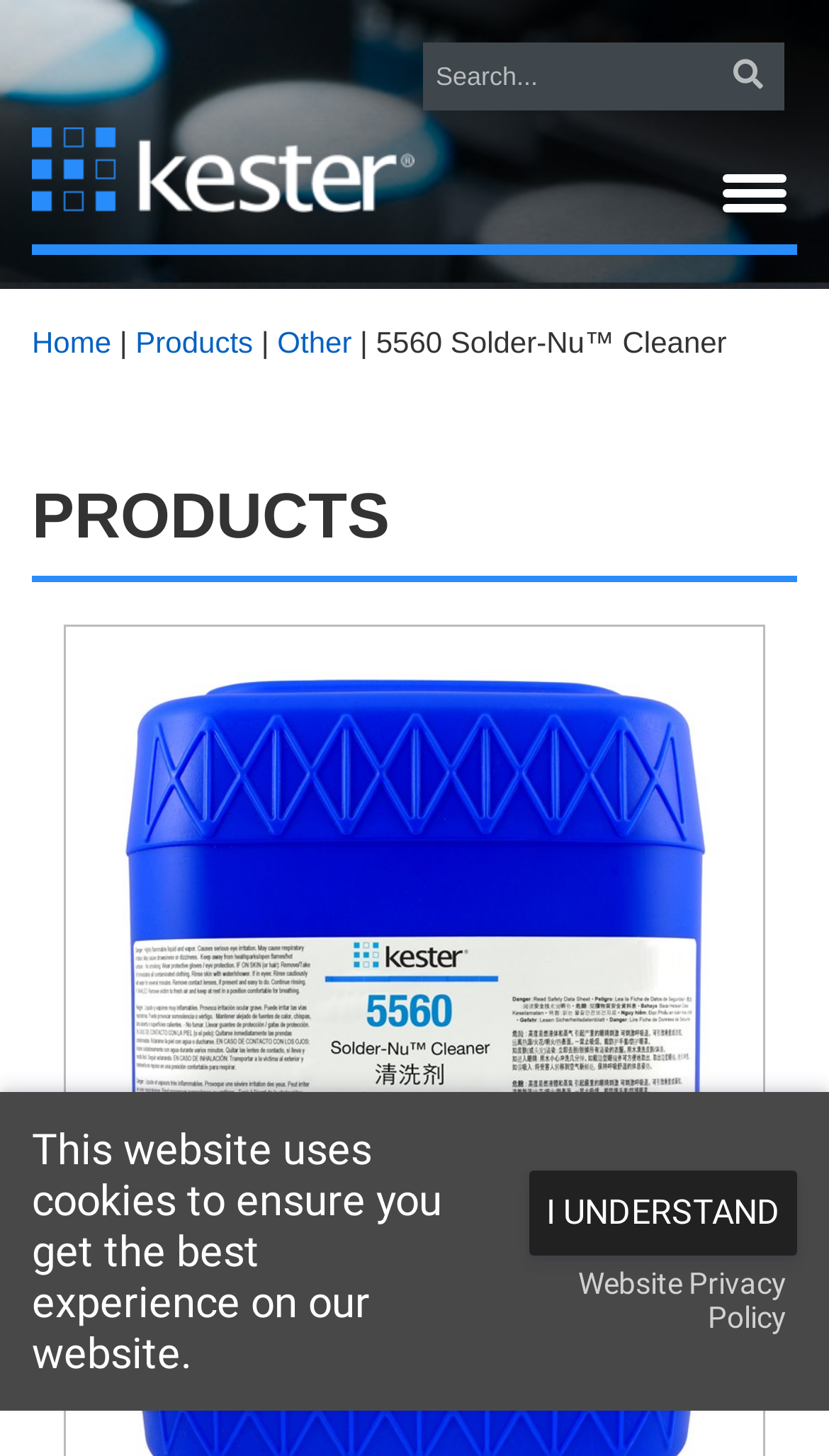Use a single word or phrase to answer the following:
What is the purpose of the button at the top right?

Search